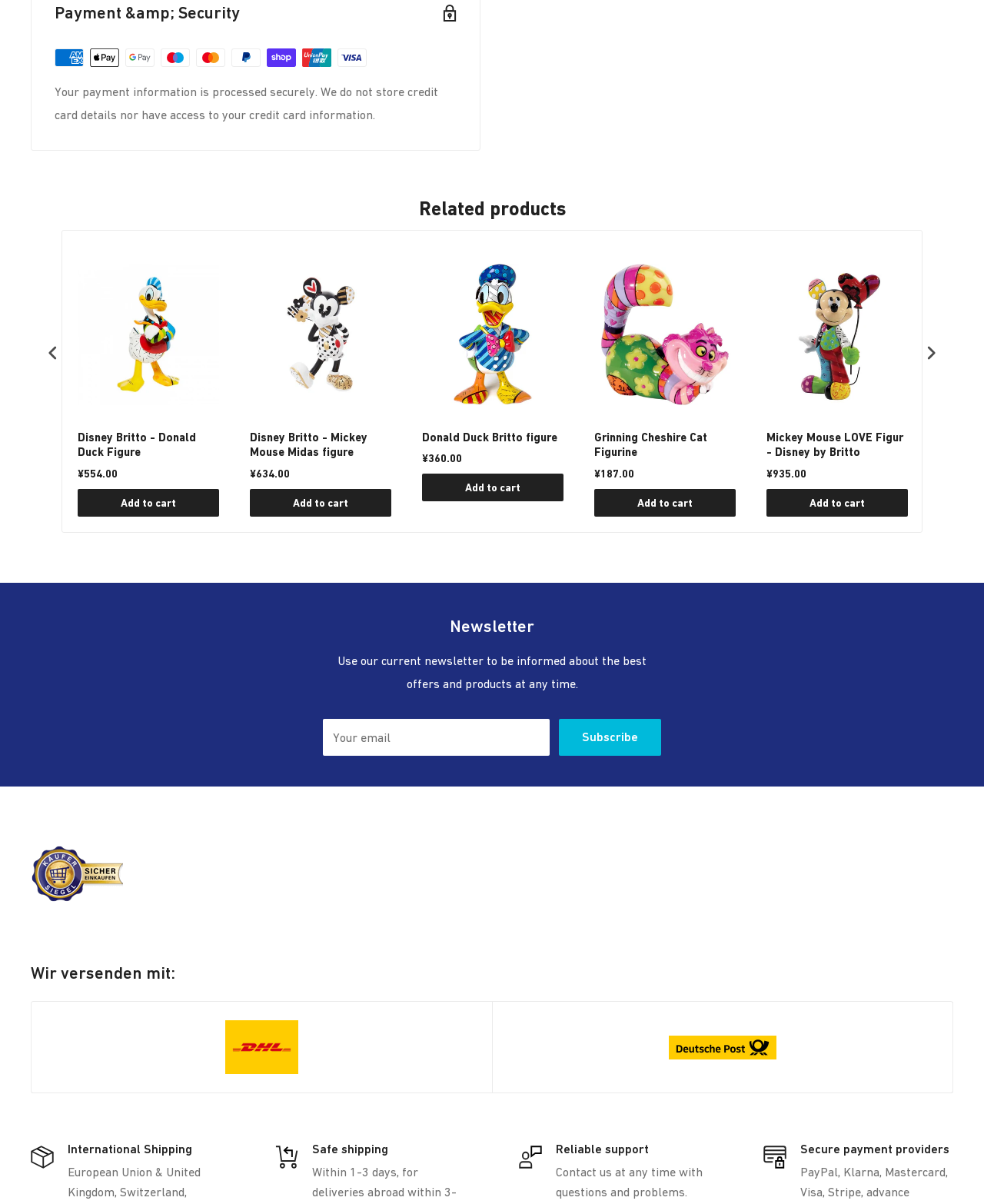What is the purpose of the newsletter section?
Based on the image, give a concise answer in the form of a single word or short phrase.

To inform about best offers and products